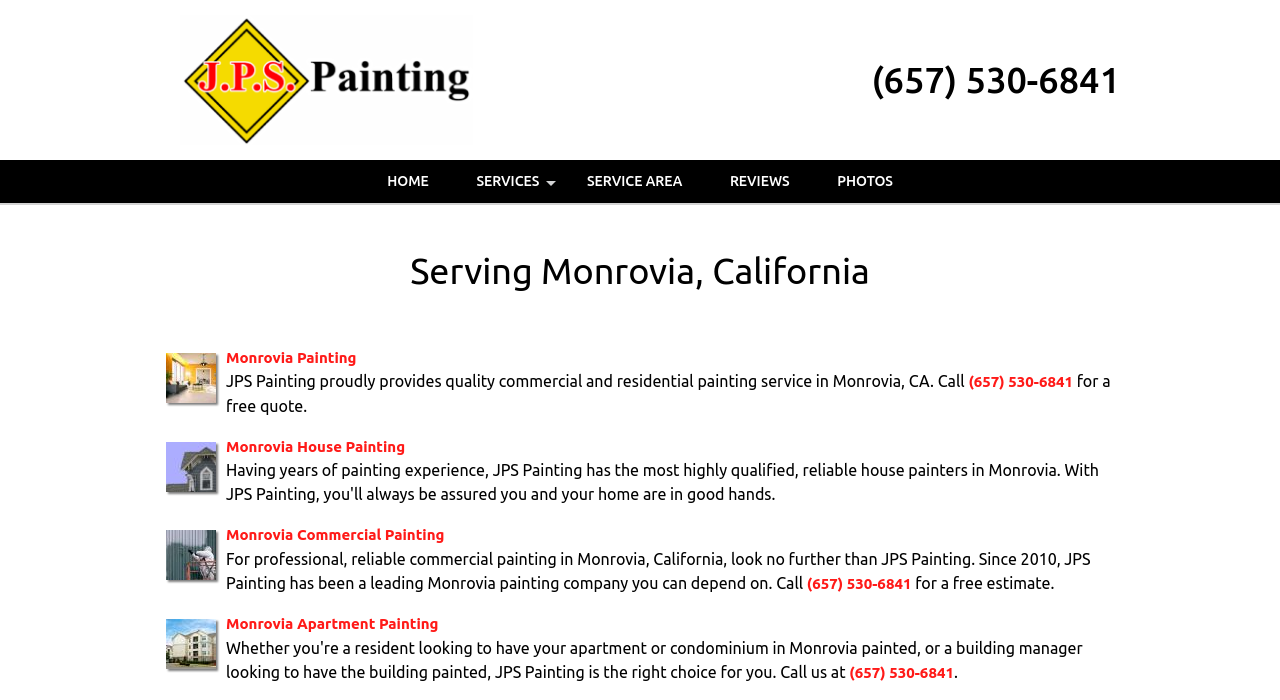What is the phone number to call for a free quote?
Look at the image and answer the question using a single word or phrase.

(657) 530-6841